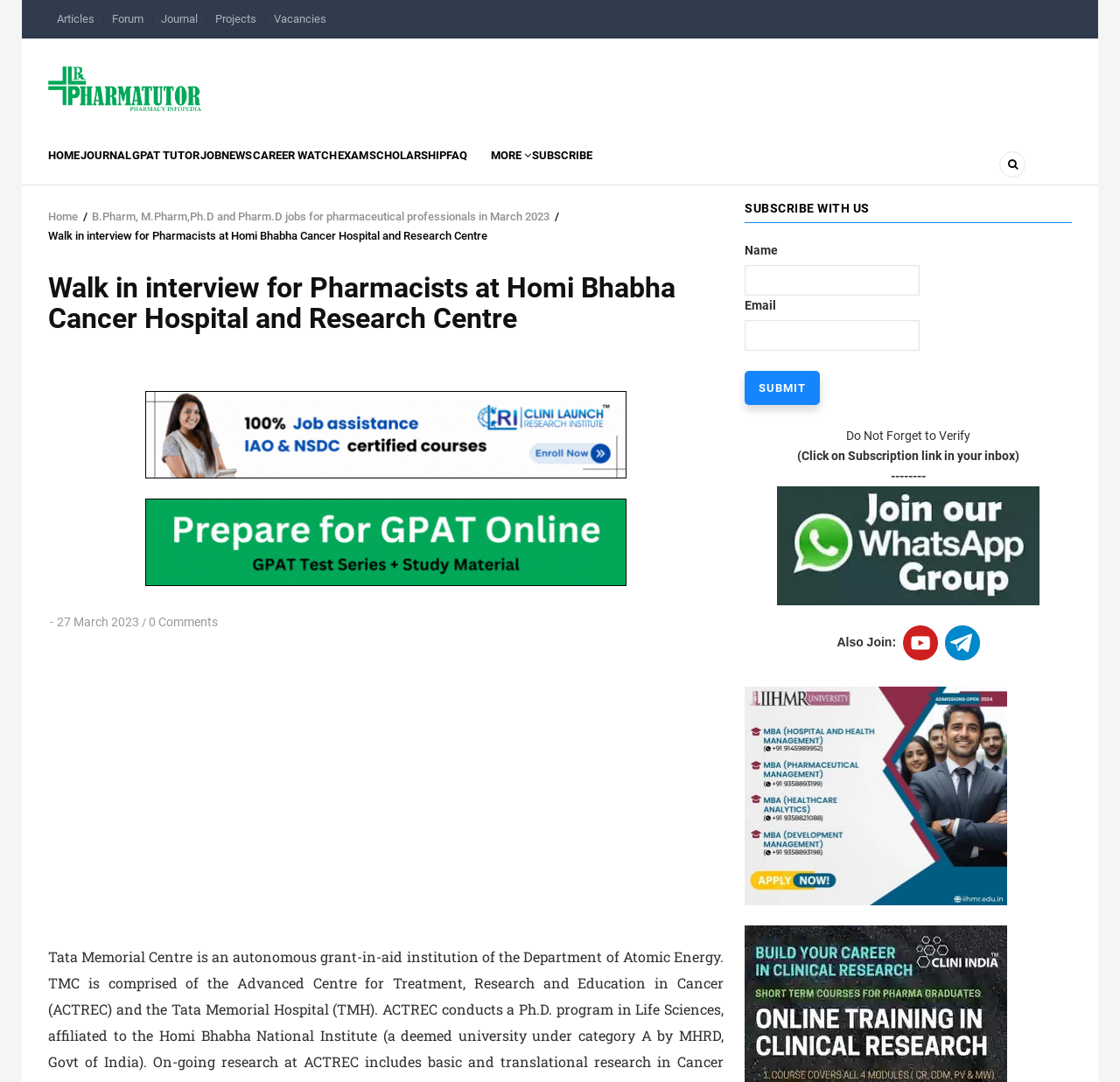Generate a detailed explanation of the webpage's features and information.

This webpage is about a job opportunity for pharmacists at Homi Bhabha Cancer Hospital and Research Centre. At the top, there is a navigation menu with links to "USER ACCOUNT MENU", "Home", and other sections. Below this, there is a large advertisement iframe.

The main content of the page is divided into two sections. On the left, there is a navigation menu with links to various sections of the website, including "HOME", "JOURNAL", "GPAT TUTOR", "JOB", "NEWS", and others. On the right, there is a section with a heading "Walk in interview for Pharmacists at Homi Bhabha Cancer Hospital and Research Centre". This section contains a brief description of the job opportunity, including the required qualifications and experience.

Below this, there are two links to "Clinical courses" and "Clinical research courses", each with an accompanying image. There is also a section with the date "27 March 2023" and a comment count of "0 Comments".

Further down, there is a section with a heading "SUBSCRIBE WITH US", which contains a form to subscribe to the website's newsletter. The form has fields for "Name" and "Email", and a "SUBMIT" button.

On the right side of the page, there are several links to social media platforms, including WhatsApp, YouTube, and Telegram, each with an accompanying image. There are also two links to "admission for pharma MBA" with accompanying images.

At the bottom of the page, there is another advertisement iframe.